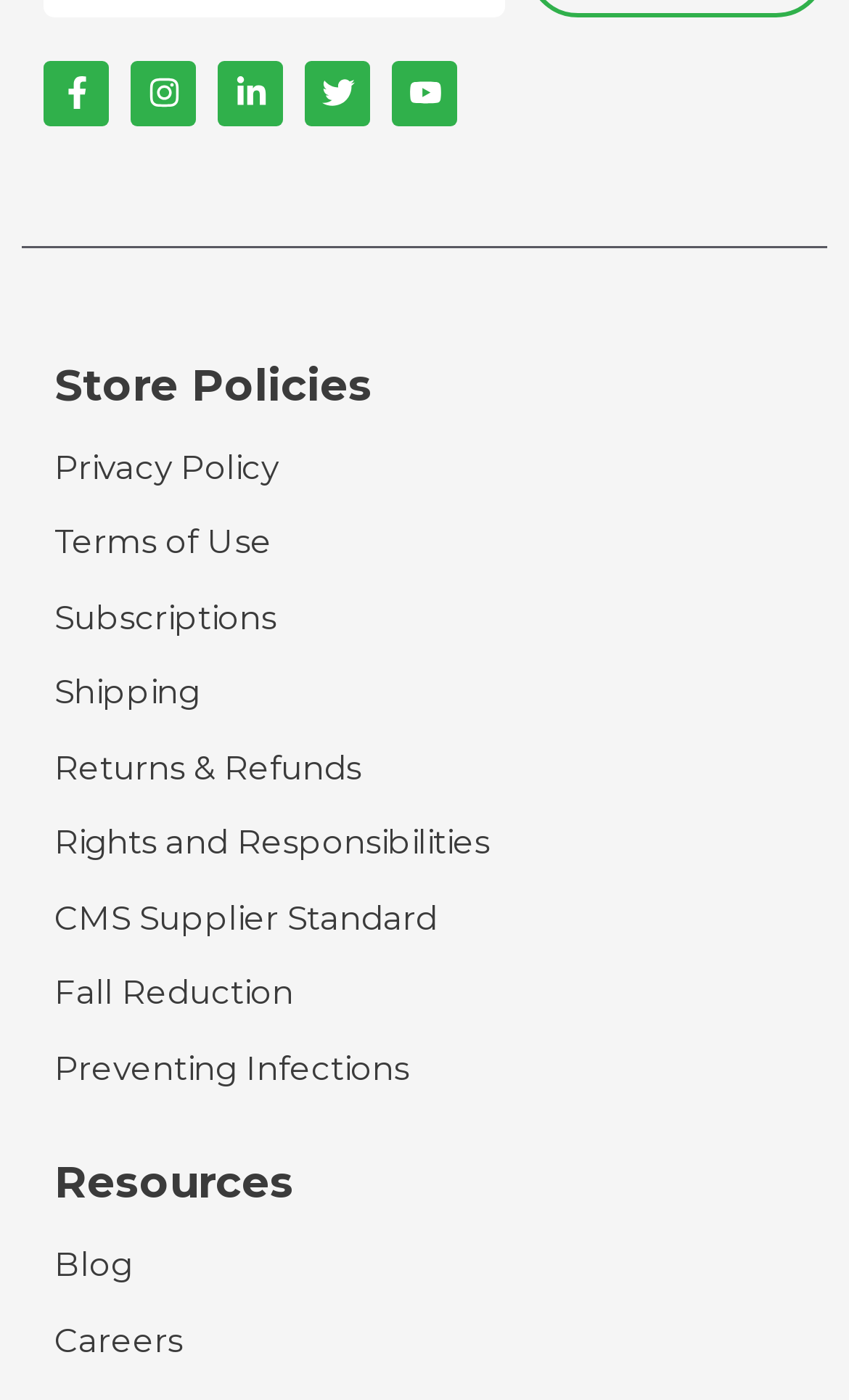How many links are listed under Store Policies?
Based on the content of the image, thoroughly explain and answer the question.

The webpage has a 'Store Policies' section that lists 8 links, namely 'Privacy Policy', 'Terms of Use', 'Subscriptions', 'Shipping', 'Returns & Refunds', 'Rights and Responsibilities', 'CMS Supplier Standard', and 'Fall Reduction', which can be counted from the link texts.